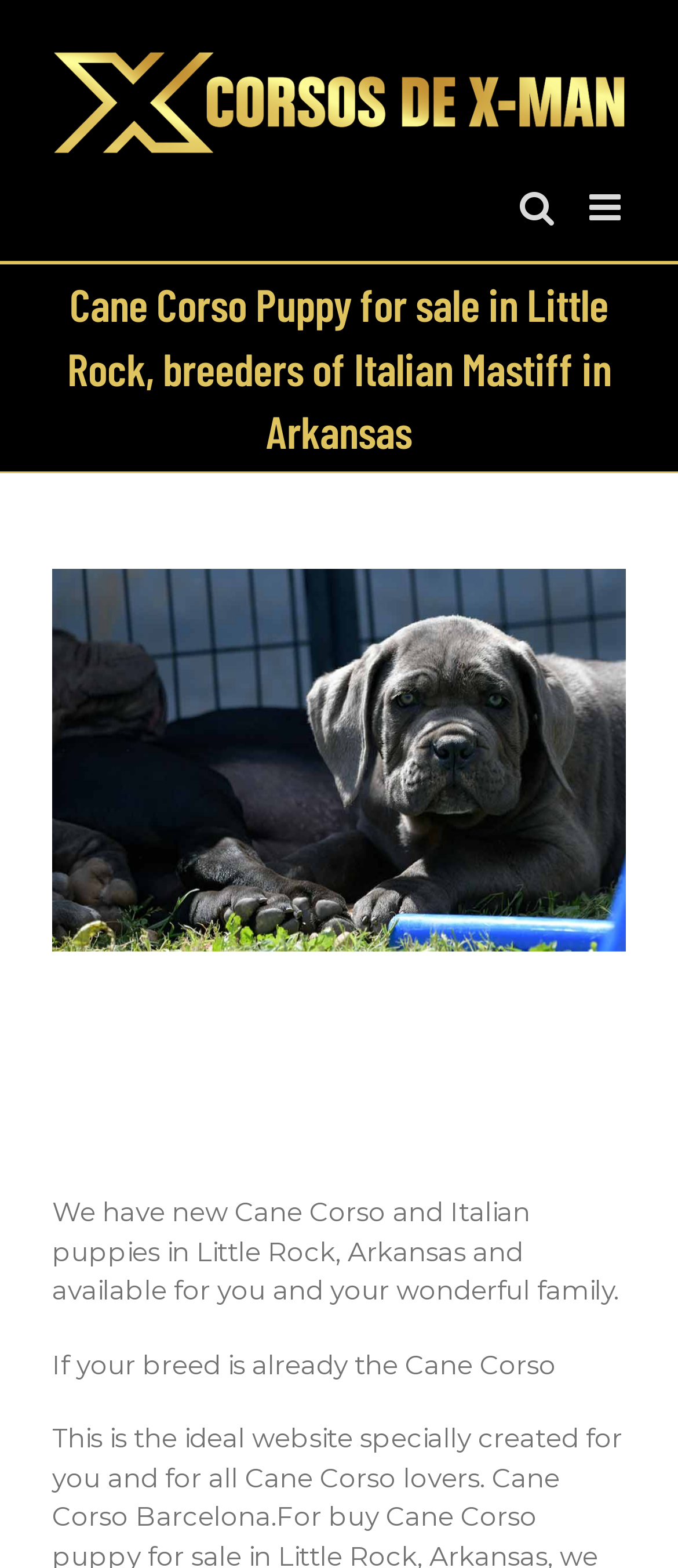Find the bounding box of the element with the following description: "alt="Cane Corso Barcelona Logo"". The coordinates must be four float numbers between 0 and 1, formatted as [left, top, right, bottom].

[0.077, 0.026, 0.923, 0.106]